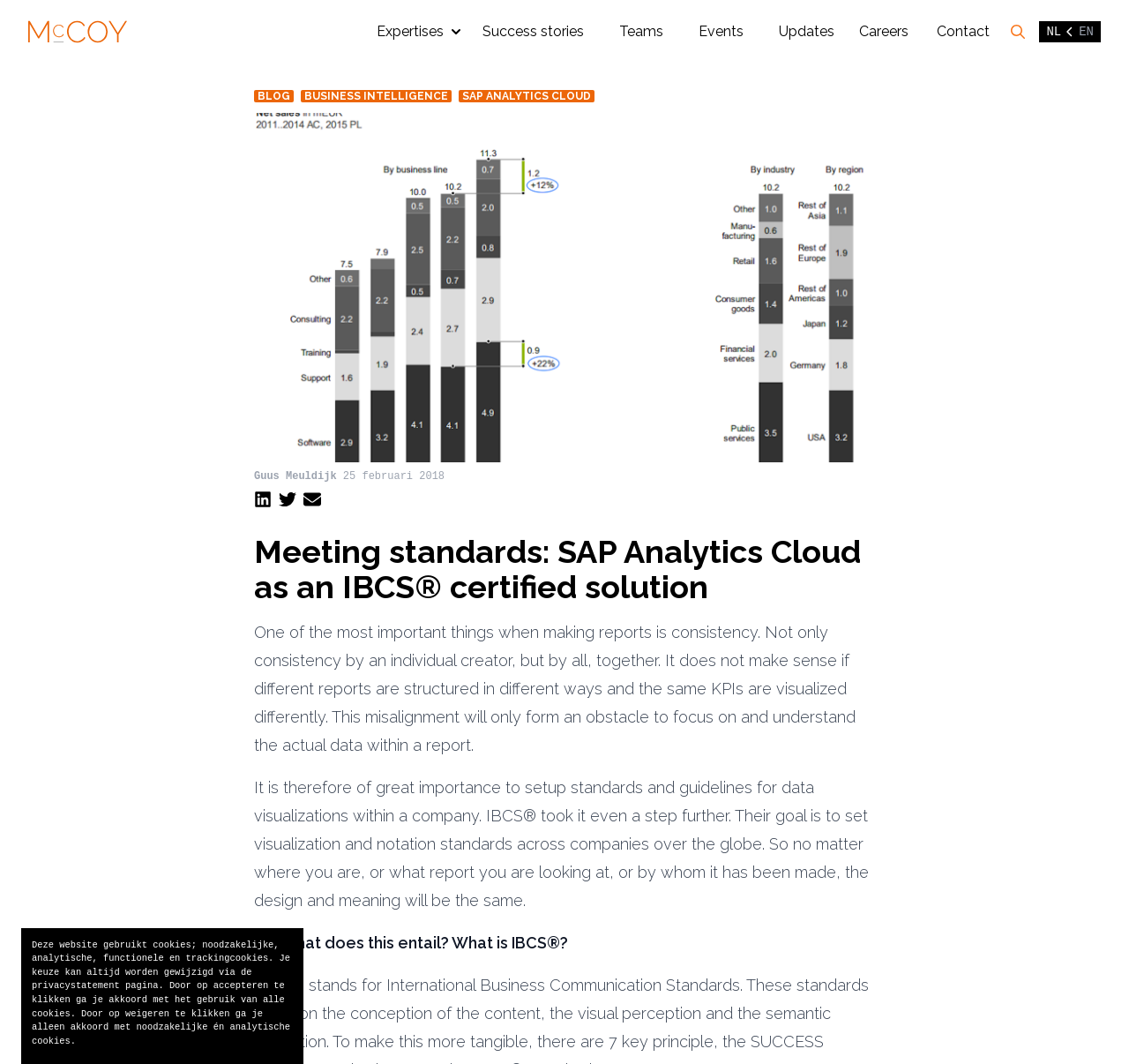Locate the bounding box coordinates of the element's region that should be clicked to carry out the following instruction: "Read Success stories". The coordinates need to be four float numbers between 0 and 1, i.e., [left, top, right, bottom].

[0.428, 0.022, 0.517, 0.037]